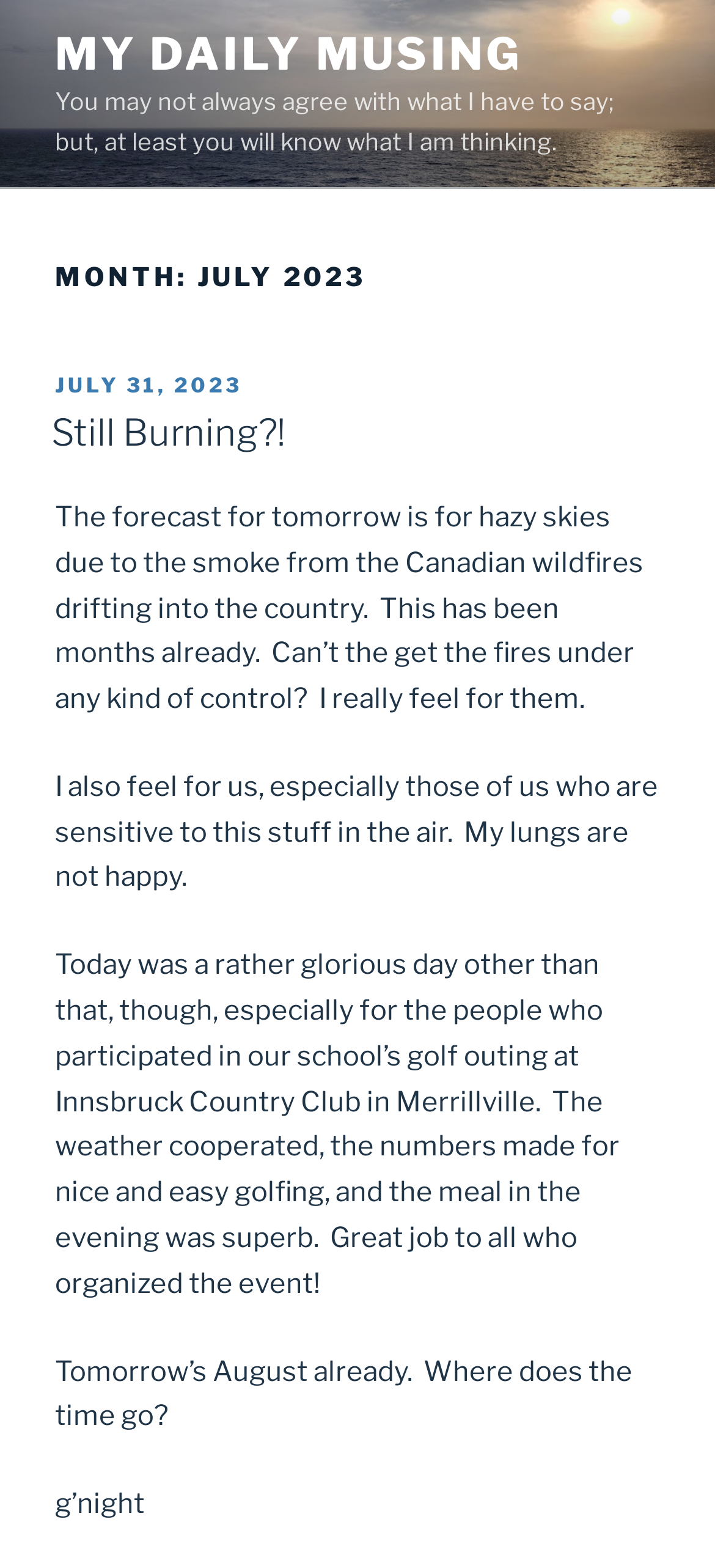Give a concise answer of one word or phrase to the question: 
Where was the golf outing held?

Innsbruck Country Club